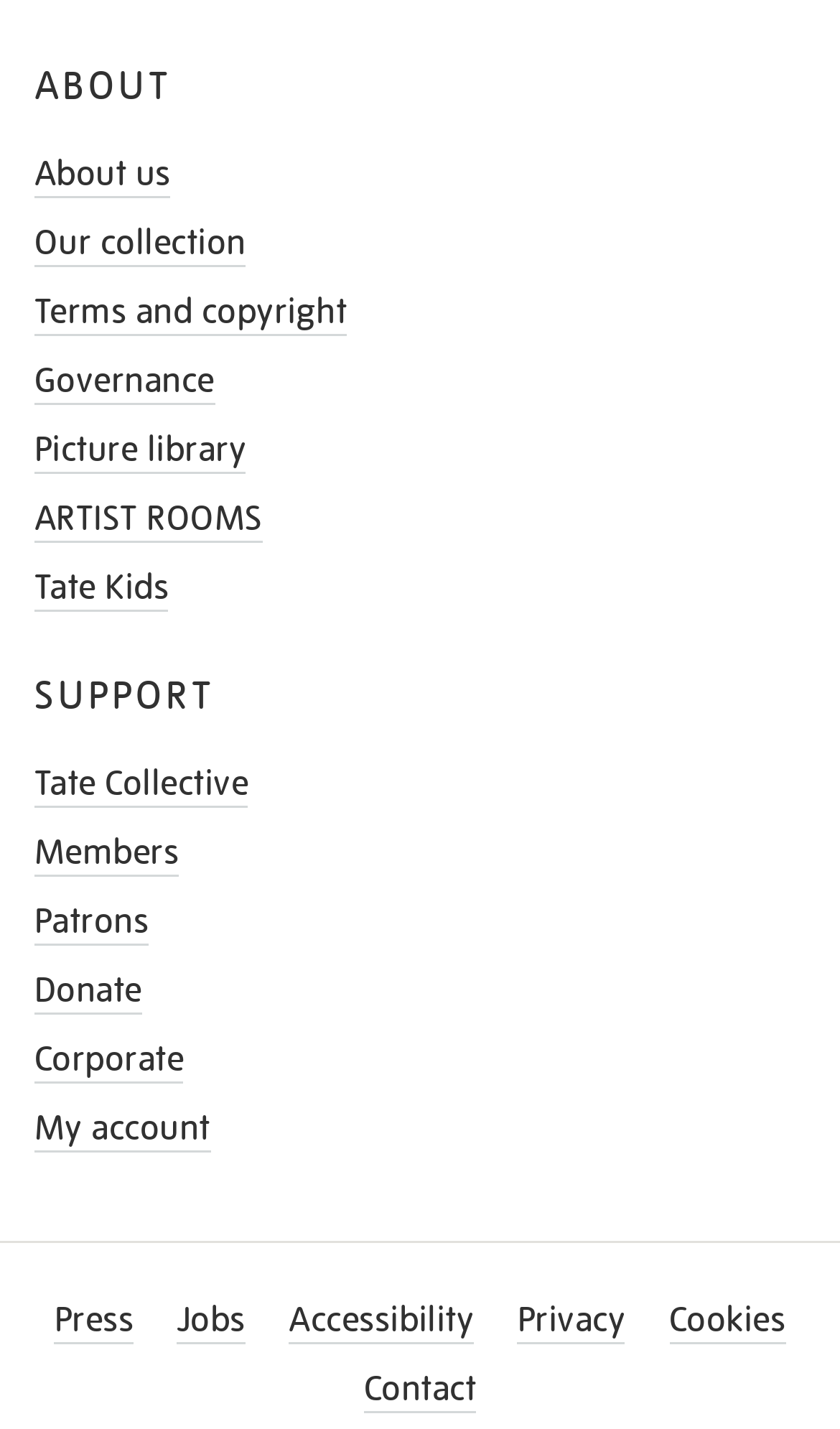Determine the coordinates of the bounding box that should be clicked to complete the instruction: "Go to About us page". The coordinates should be represented by four float numbers between 0 and 1: [left, top, right, bottom].

[0.041, 0.107, 0.203, 0.139]